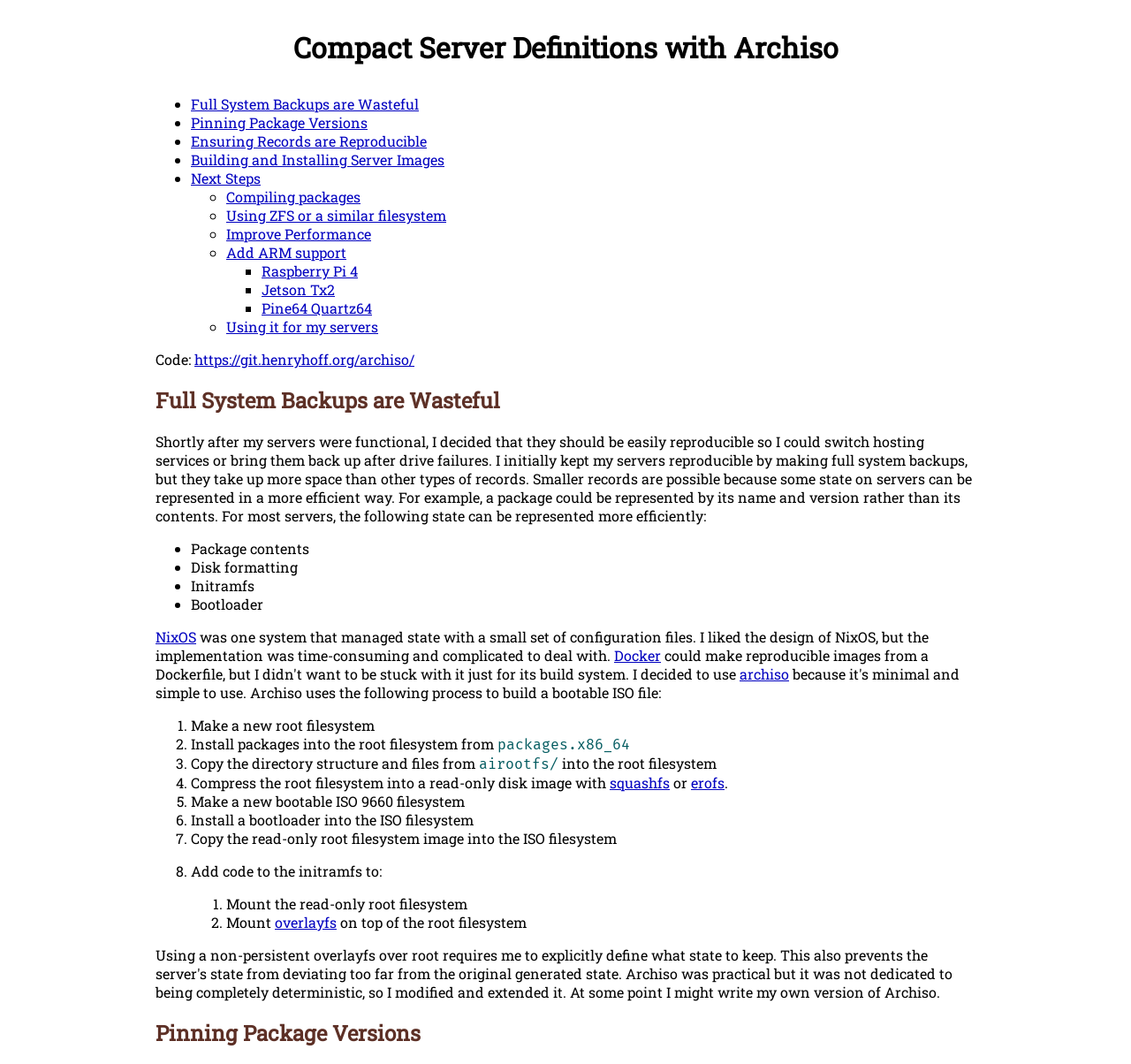Please determine the bounding box coordinates for the UI element described as: "name="your-name"".

None